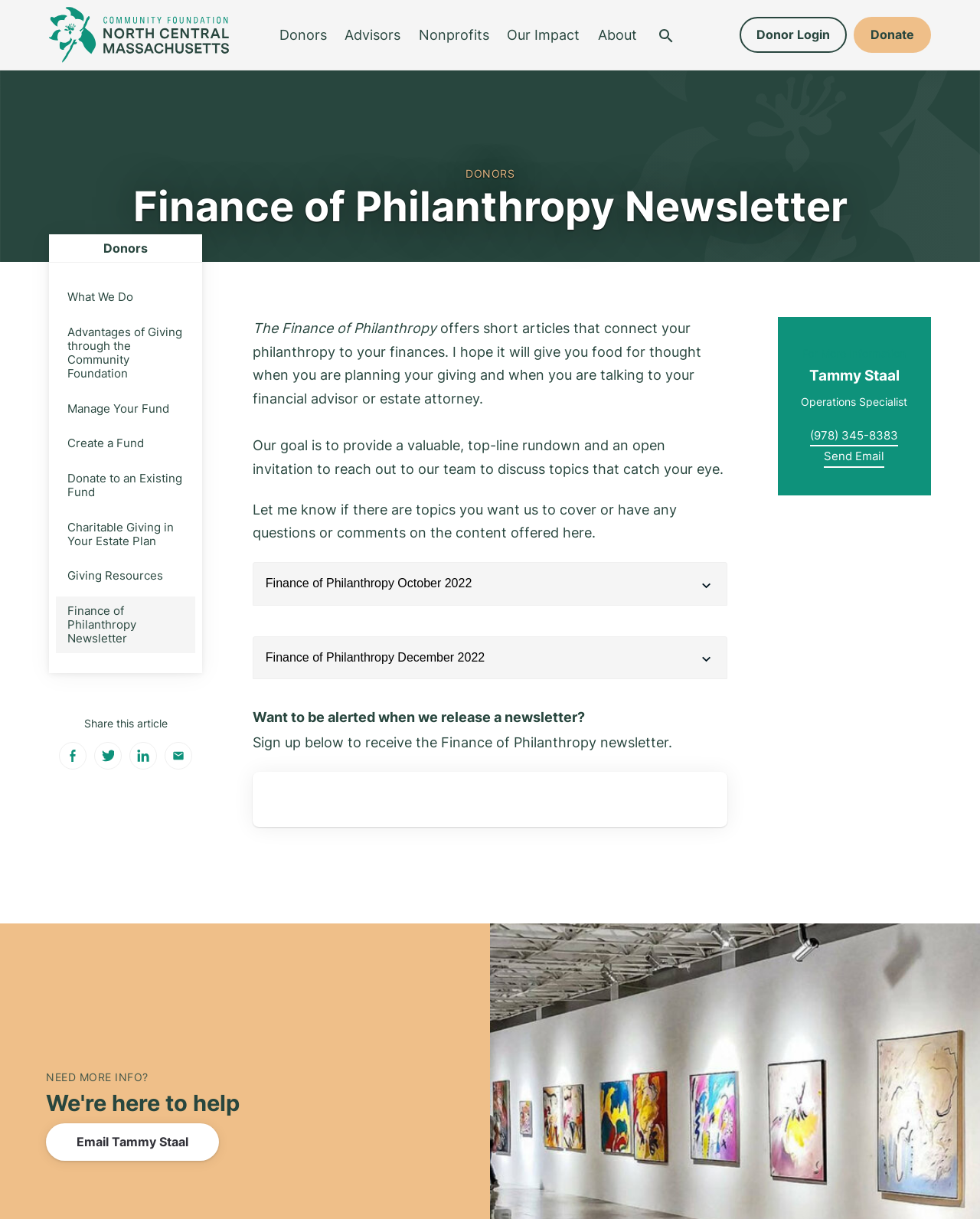Please mark the clickable region by giving the bounding box coordinates needed to complete this instruction: "Click on the 'Donors' link".

[0.285, 0.016, 0.333, 0.042]